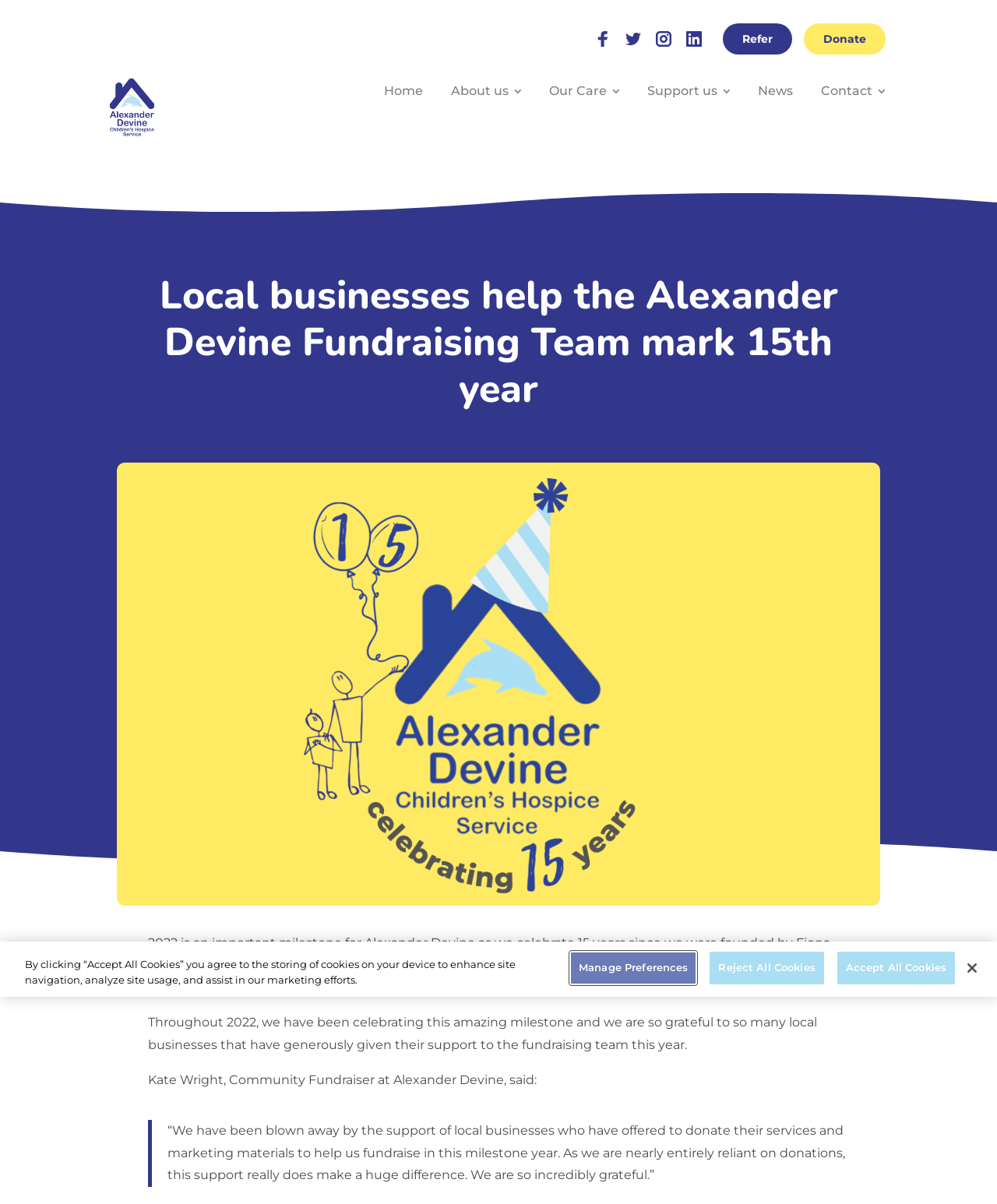Give a detailed account of the webpage.

The webpage is about Alexander Devine Children's Hospice Service, specifically celebrating its 15th year. At the top, there are social media links to Facebook, Twitter, Instagram, and Linkedin, followed by links to "Refer" and "Donate". Below these links, there is a logo of Alexander Devine Children's Hospice Service, accompanied by a link to the organization's homepage.

The main navigation menu is located below the logo, with links to "Home", "About us", "Our Care", "Support us", "News", and "Contact". 

The main content of the webpage is divided into sections. The first section has a heading that reads "Local businesses help the Alexander Devine Fundraising Team mark 15th year". Below this heading, there are three paragraphs of text describing the milestone of 15 years since the organization's founding and the support received from local businesses.

The next section is a blockquote with a quote from Kate Wright, Community Fundraiser at Alexander Devine, expressing gratitude for the support of local businesses. 

At the bottom of the page, there is a cookie banner with a message about storing cookies on the device. The banner has buttons to "Manage Preferences", "Reject All Cookies", "Accept All Cookies", and "Close".